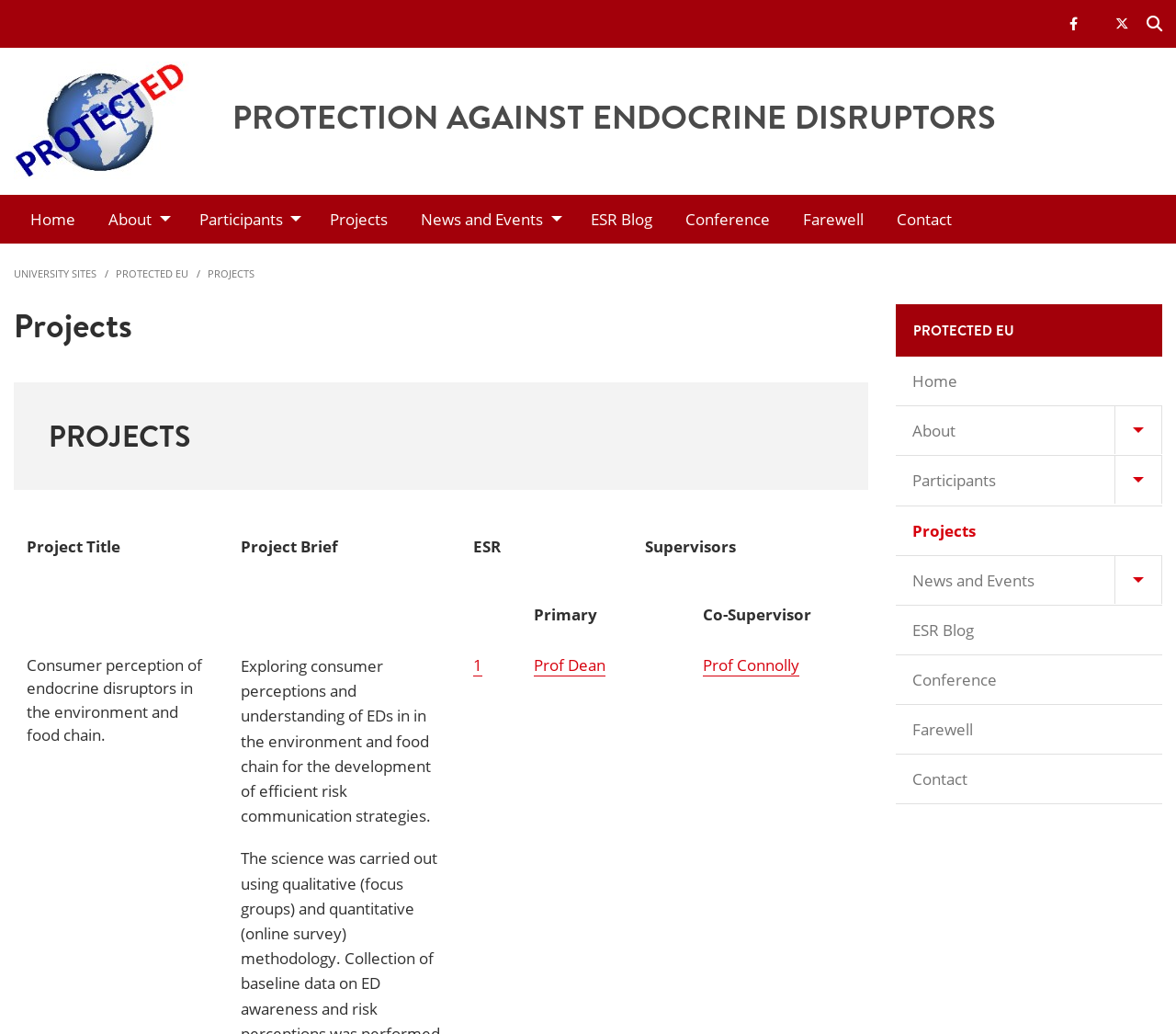Please mark the clickable region by giving the bounding box coordinates needed to complete this instruction: "Go to the home page".

[0.012, 0.188, 0.078, 0.235]